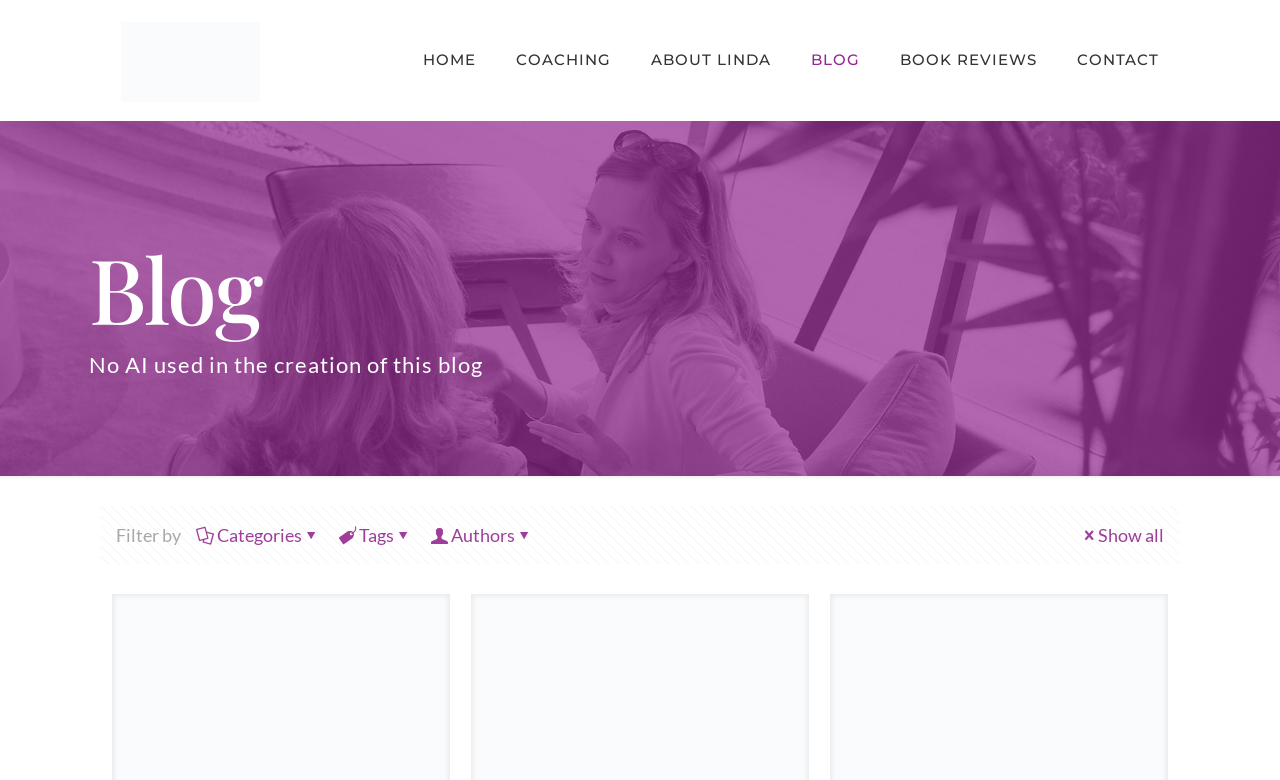Find the bounding box coordinates of the clickable region needed to perform the following instruction: "click the logo". The coordinates should be provided as four float numbers between 0 and 1, i.e., [left, top, right, bottom].

[0.095, 0.0, 0.203, 0.154]